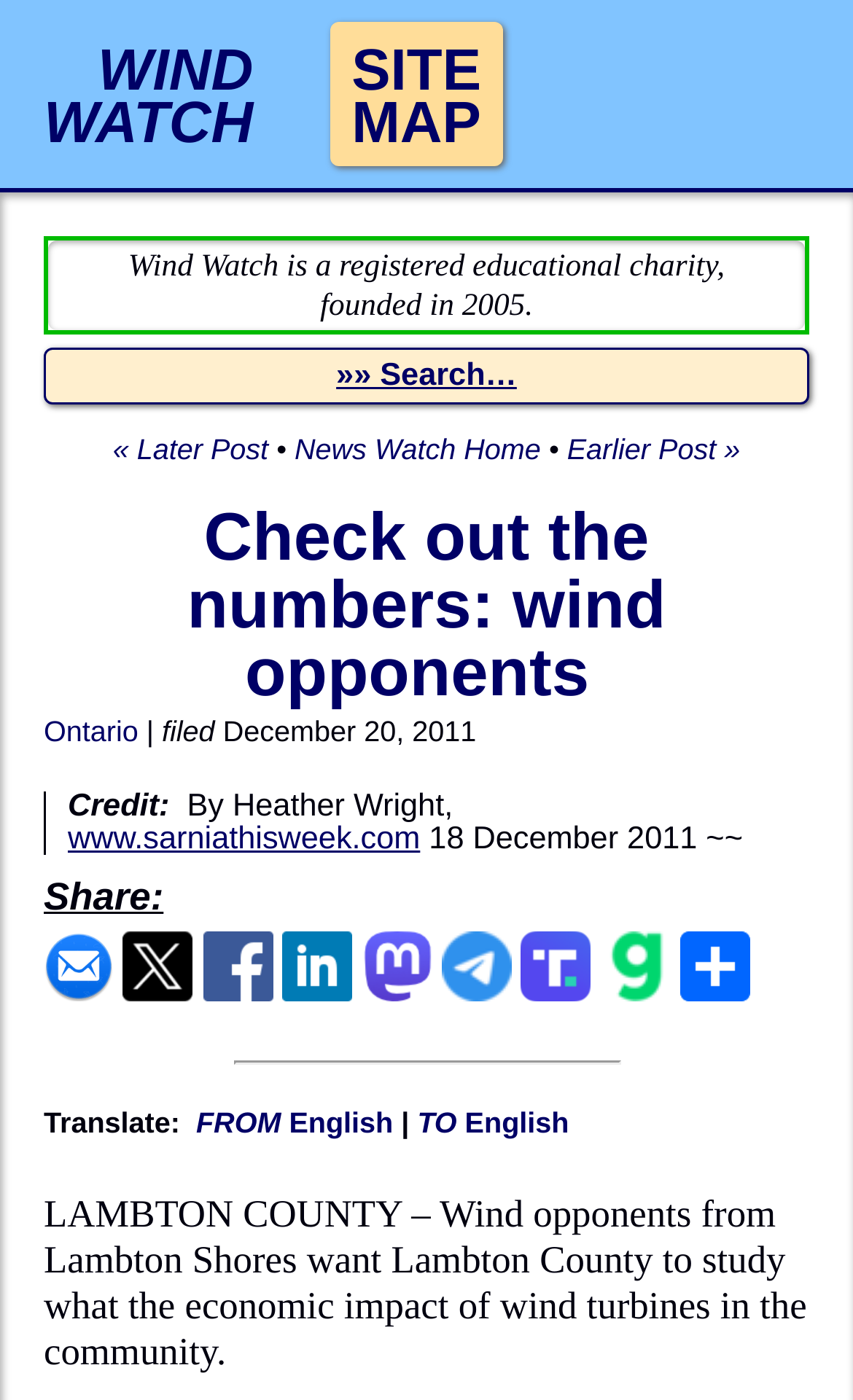Indicate the bounding box coordinates of the element that needs to be clicked to satisfy the following instruction: "Click on WIND WATCH". The coordinates should be four float numbers between 0 and 1, i.e., [left, top, right, bottom].

[0.026, 0.016, 0.322, 0.119]